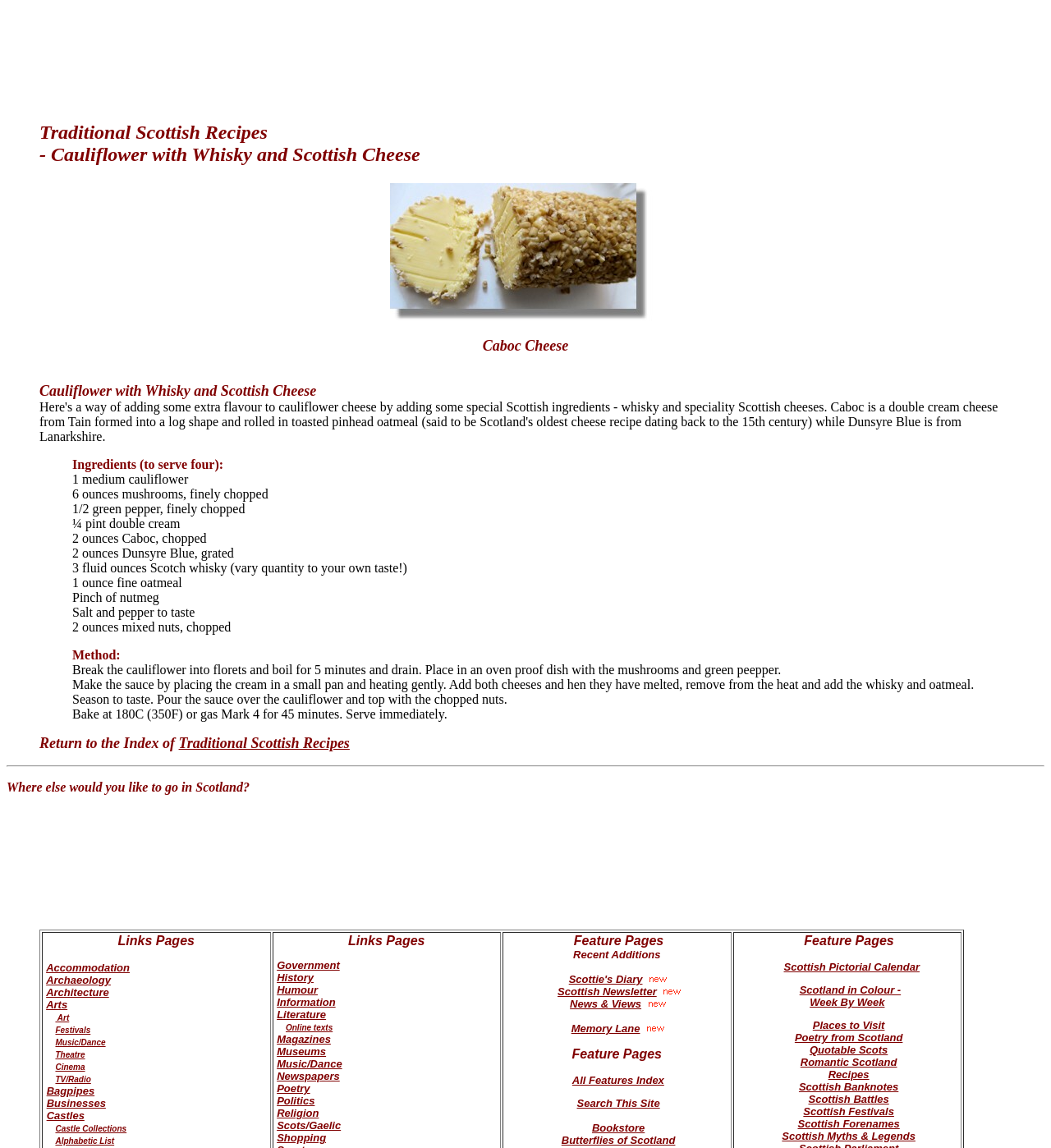Offer an in-depth caption of the entire webpage.

This webpage is about traditional Scottish recipes, specifically featuring a recipe for Cauliflower with Whisky and Scottish Cheese. At the top of the page, there is a banner advertisement. Below the banner, the title "Traditional Scottish Recipes" is displayed prominently, followed by the subtitle "- Cauliflower with Whisky and Scottish Cheese". An image of Caboc Cheese is placed to the right of the title.

The recipe is divided into two sections: ingredients and method. The ingredients section lists the required items, including cauliflower, mushrooms, green pepper, cream, cheese, whisky, oatmeal, and nuts. The method section provides step-by-step instructions on how to prepare the dish, including boiling the cauliflower, making the sauce, and baking the final product.

At the bottom of the page, there is a horizontal separator, followed by a section that asks "Where else would you like to go in Scotland?" and provides a list of links to various topics, including accommodation, archaeology, architecture, arts, and more. There is also a second banner advertisement at the bottom of the page.

On the right side of the page, there is a column of links to other related topics, including government, history, humour, information, literature, and more. Some of these links have additional sub-links, such as "Castle Collections" under the "Castles" link. There are also a few images scattered throughout the page, including one of a diary and another of a newsletter.